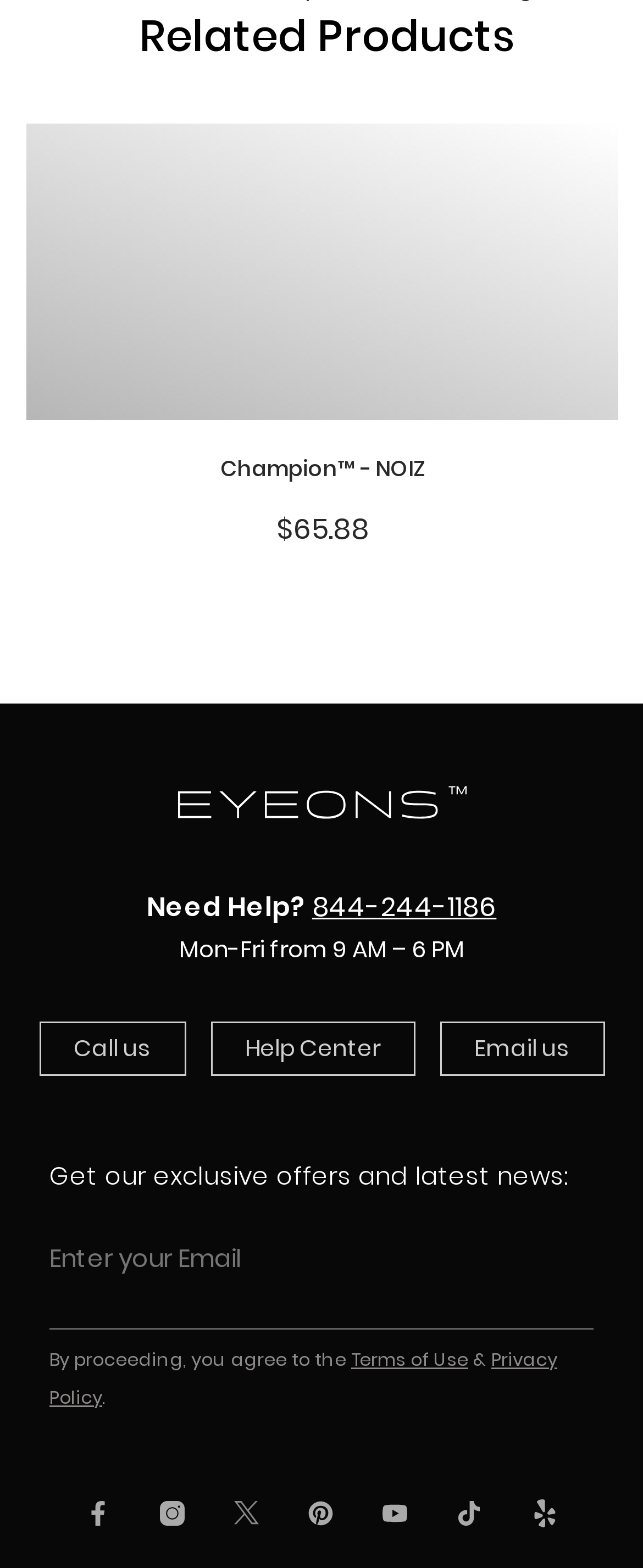Pinpoint the bounding box coordinates of the area that should be clicked to complete the following instruction: "Visit the Help Center". The coordinates must be given as four float numbers between 0 and 1, i.e., [left, top, right, bottom].

[0.327, 0.651, 0.645, 0.686]